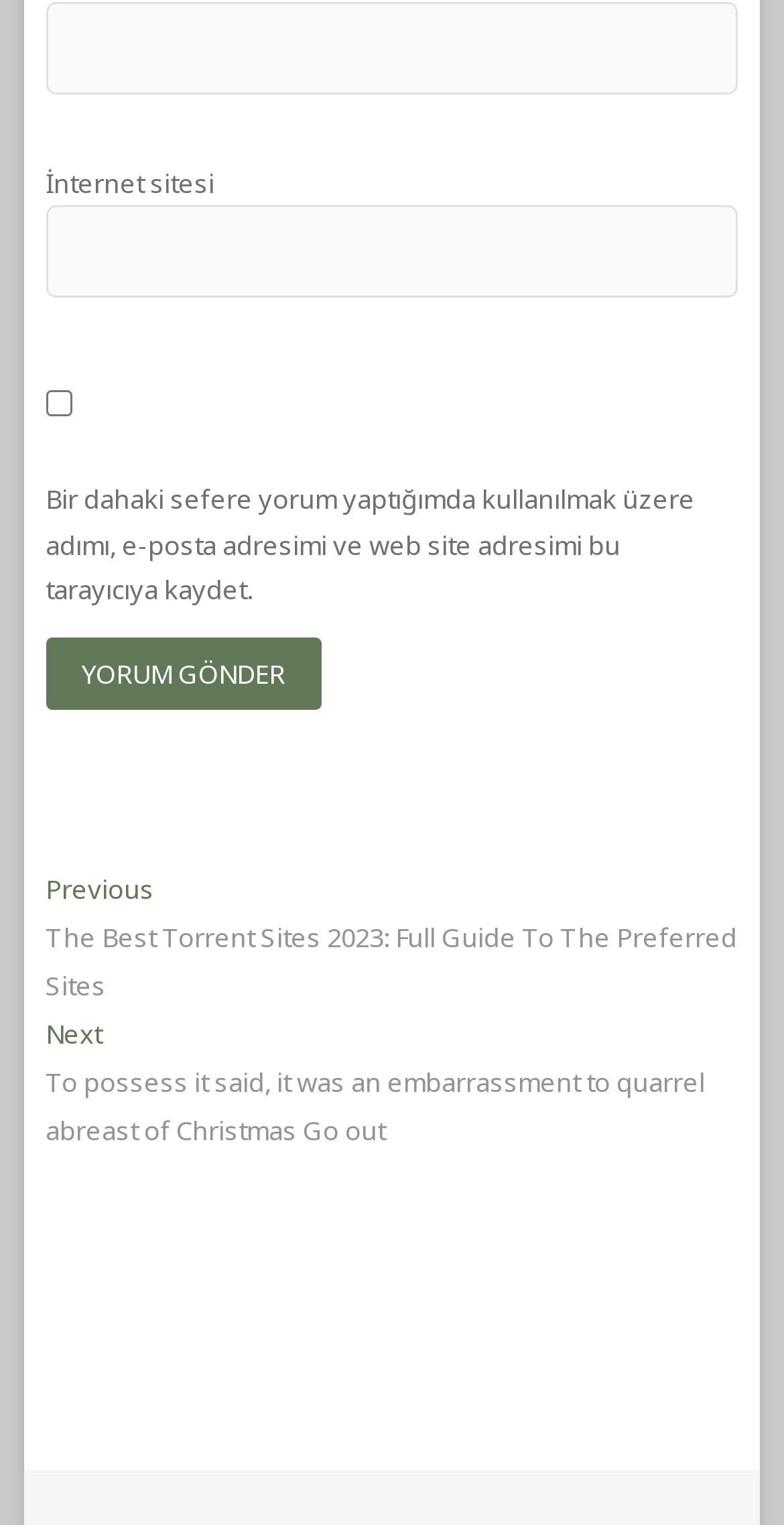Identify the bounding box coordinates for the UI element described as follows: name="submit" value="Yorum gönder". Use the format (top-left x, top-left y, bottom-right x, bottom-right y) and ensure all values are floating point numbers between 0 and 1.

[0.058, 0.418, 0.409, 0.465]